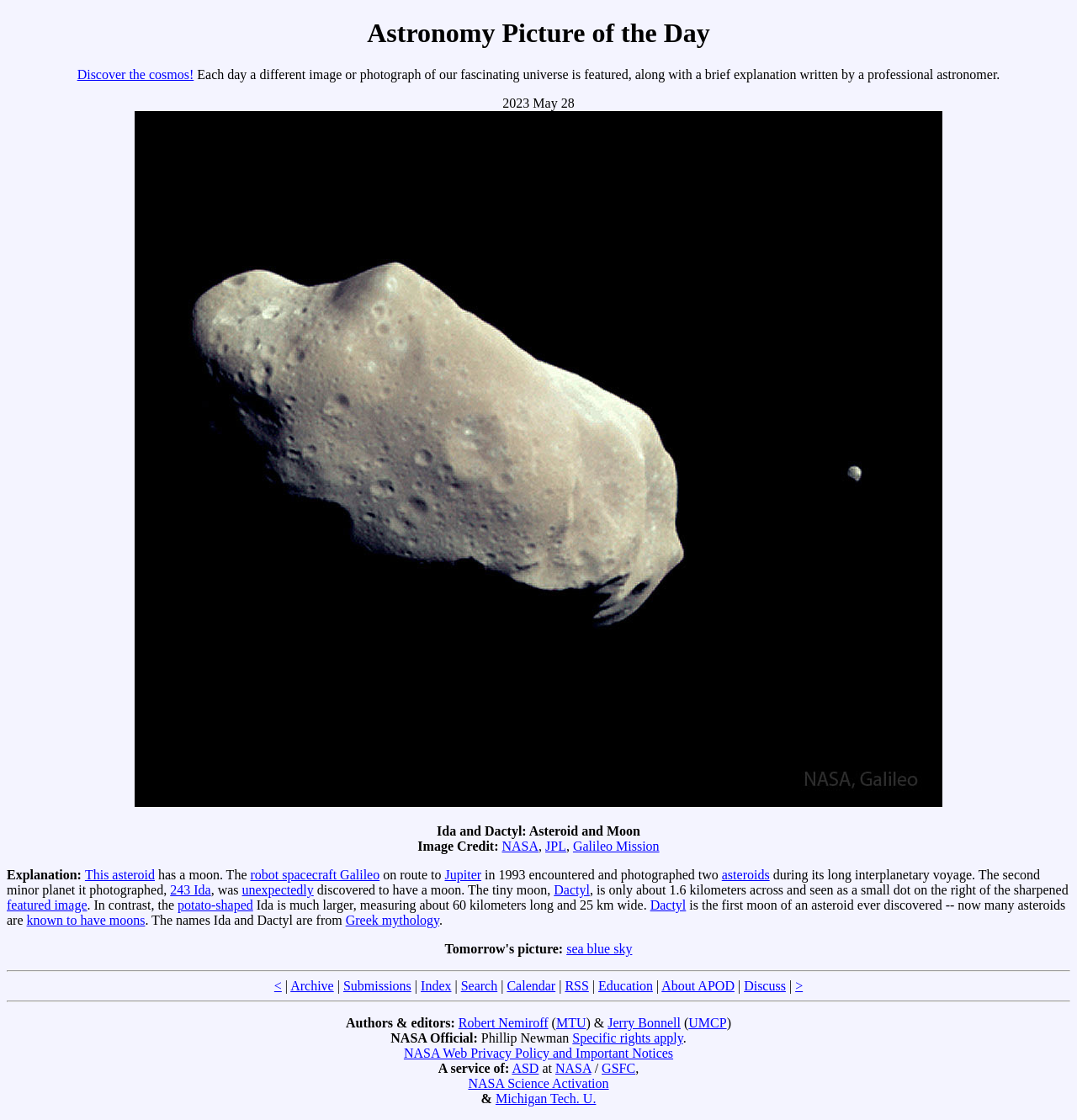For the following element description, predict the bounding box coordinates in the format (top-left x, top-left y, bottom-right x, bottom-right y). All values should be floating point numbers between 0 and 1. Description: Research@Eclipse

None